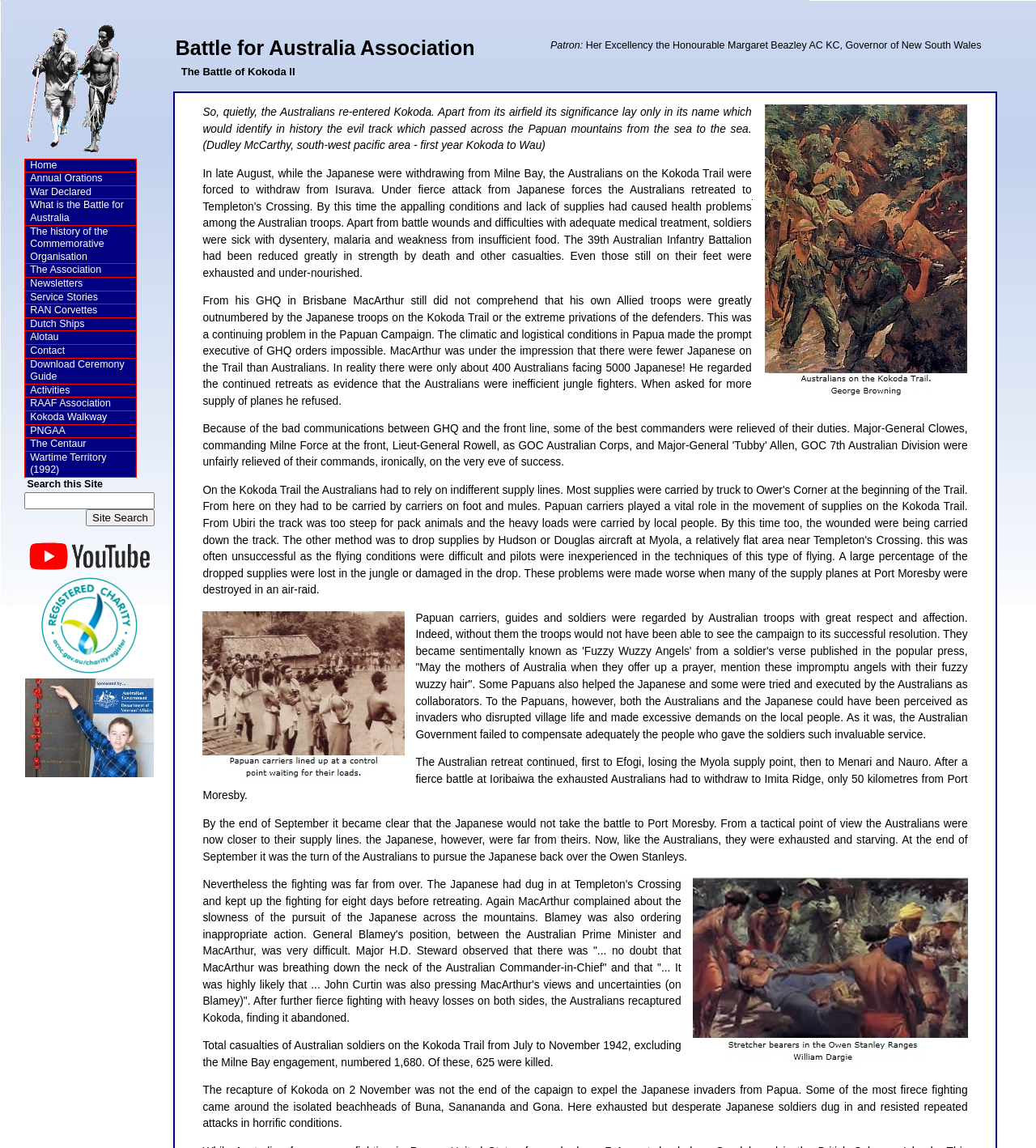Please locate the clickable area by providing the bounding box coordinates to follow this instruction: "Download the Ceremony Guide".

[0.023, 0.311, 0.132, 0.335]